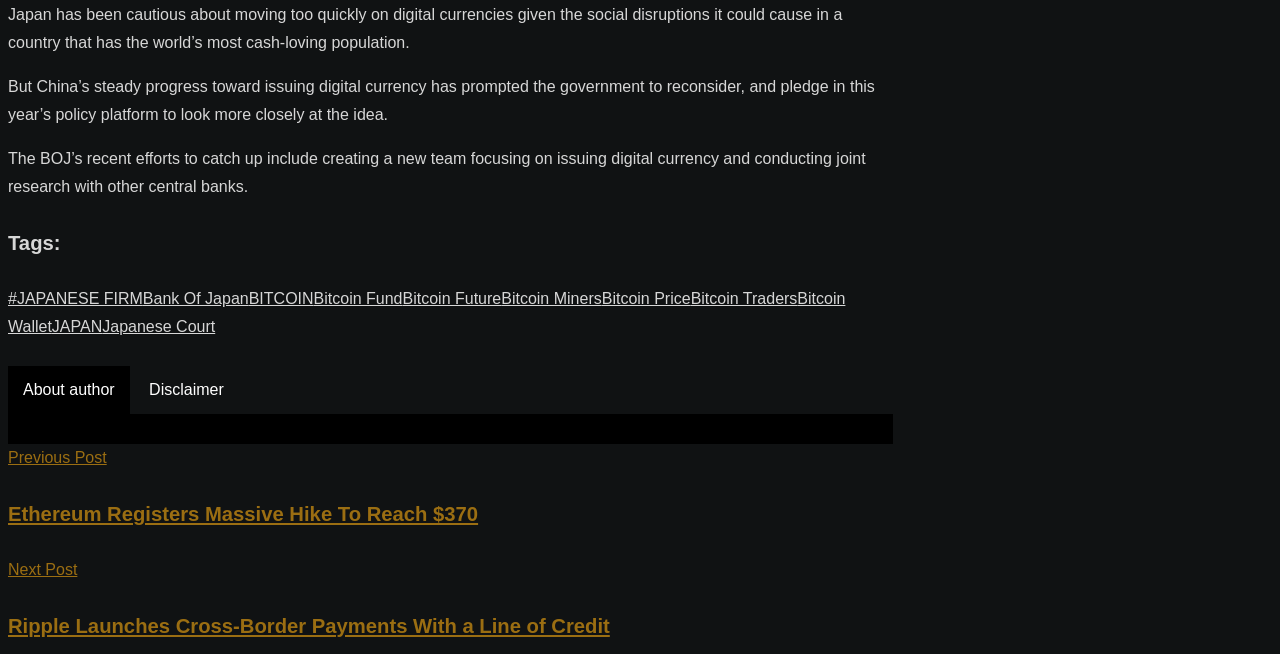Locate the bounding box coordinates of the element you need to click to accomplish the task described by this instruction: "View the previous post".

[0.006, 0.687, 0.083, 0.713]